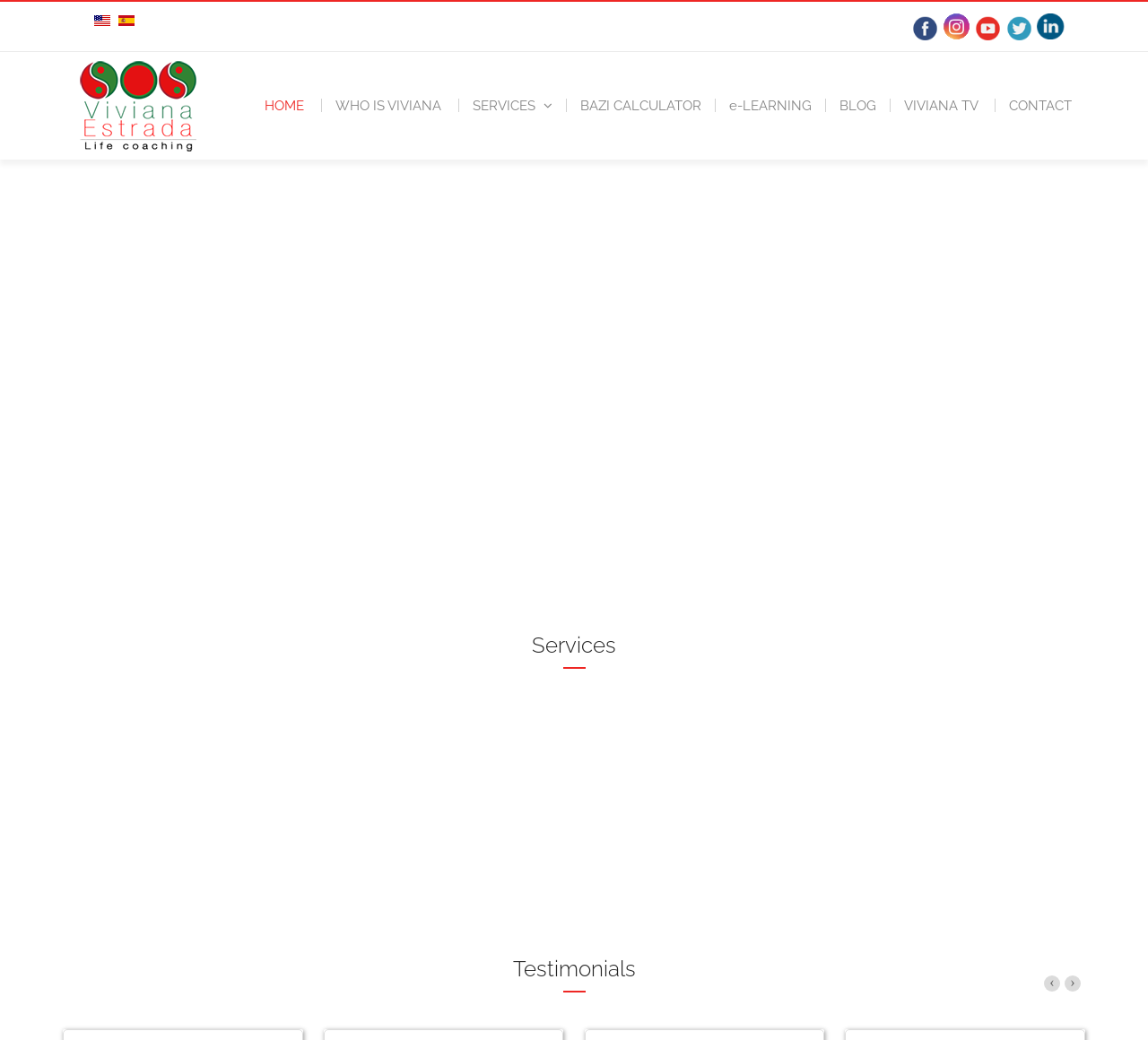Please find the bounding box coordinates of the element's region to be clicked to carry out this instruction: "Visit Viviana Estrada's Facebook page".

[0.794, 0.017, 0.818, 0.031]